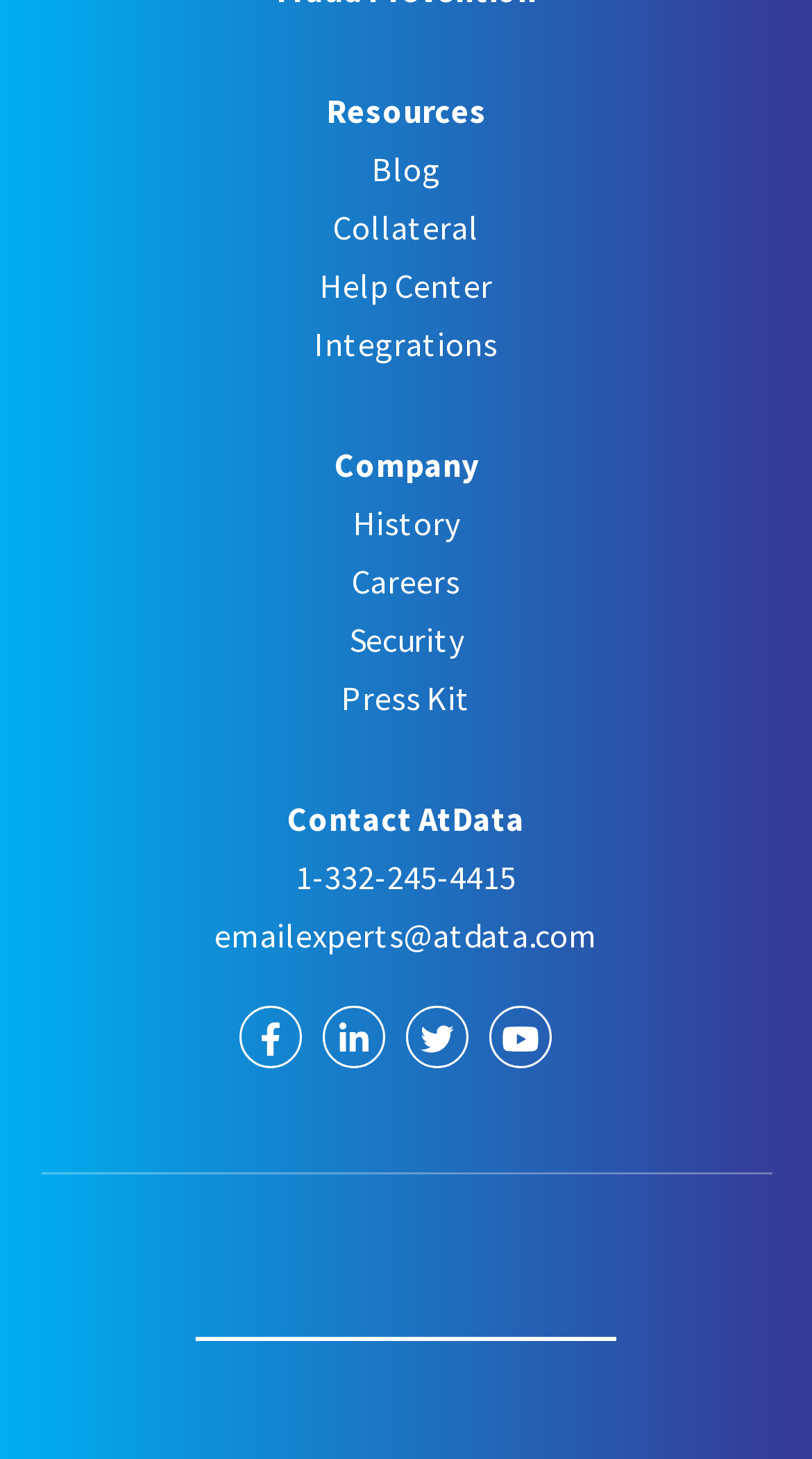How many social media platforms are linked?
Please answer the question with as much detail and depth as you can.

The webpage has links to four social media platforms: Facebook, LinkedIn, Twitter, and YouTube, which can be identified by their respective icons and link texts.